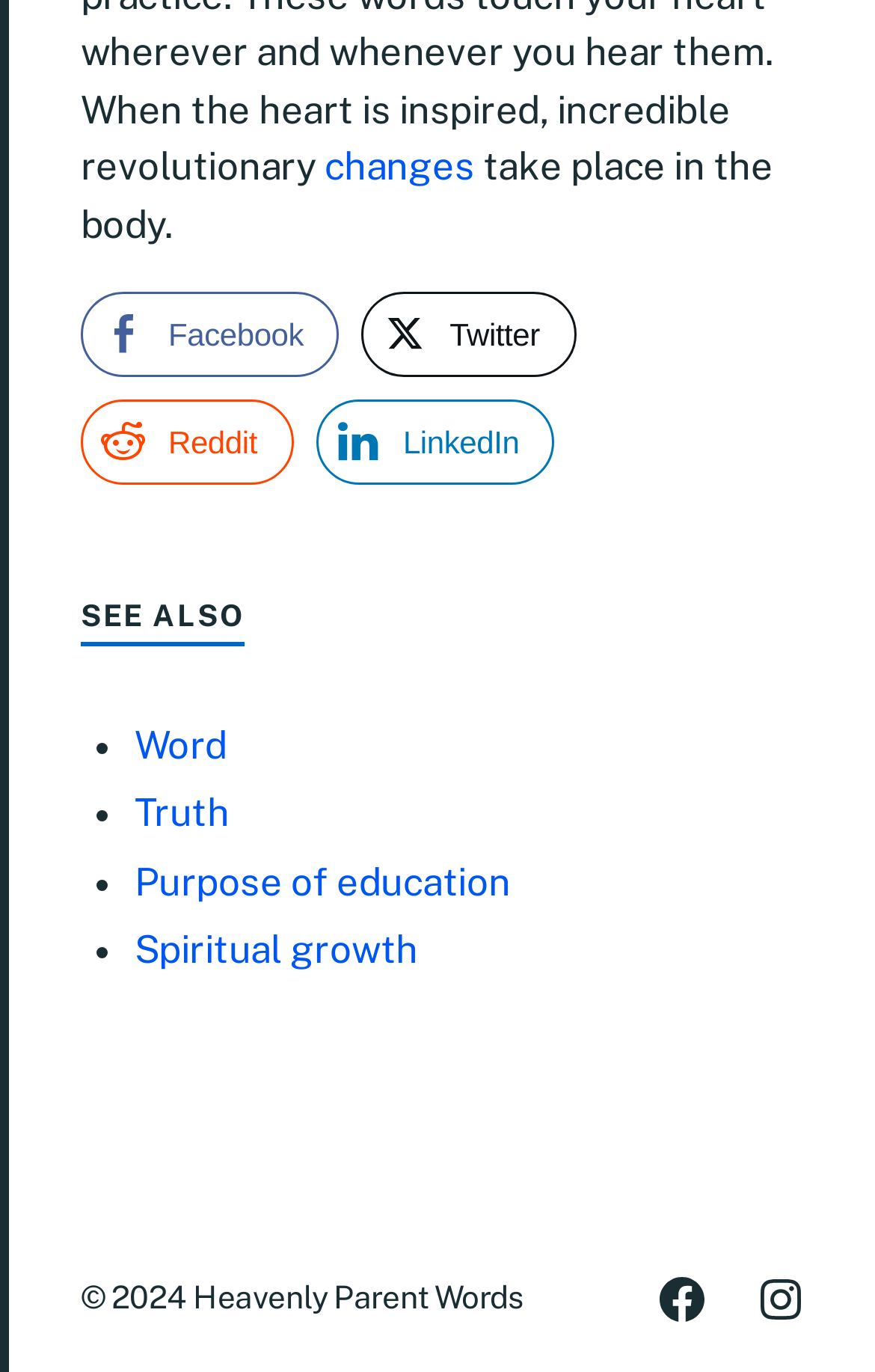Please specify the bounding box coordinates of the region to click in order to perform the following instruction: "Open Instagram".

[0.836, 0.911, 0.949, 0.983]